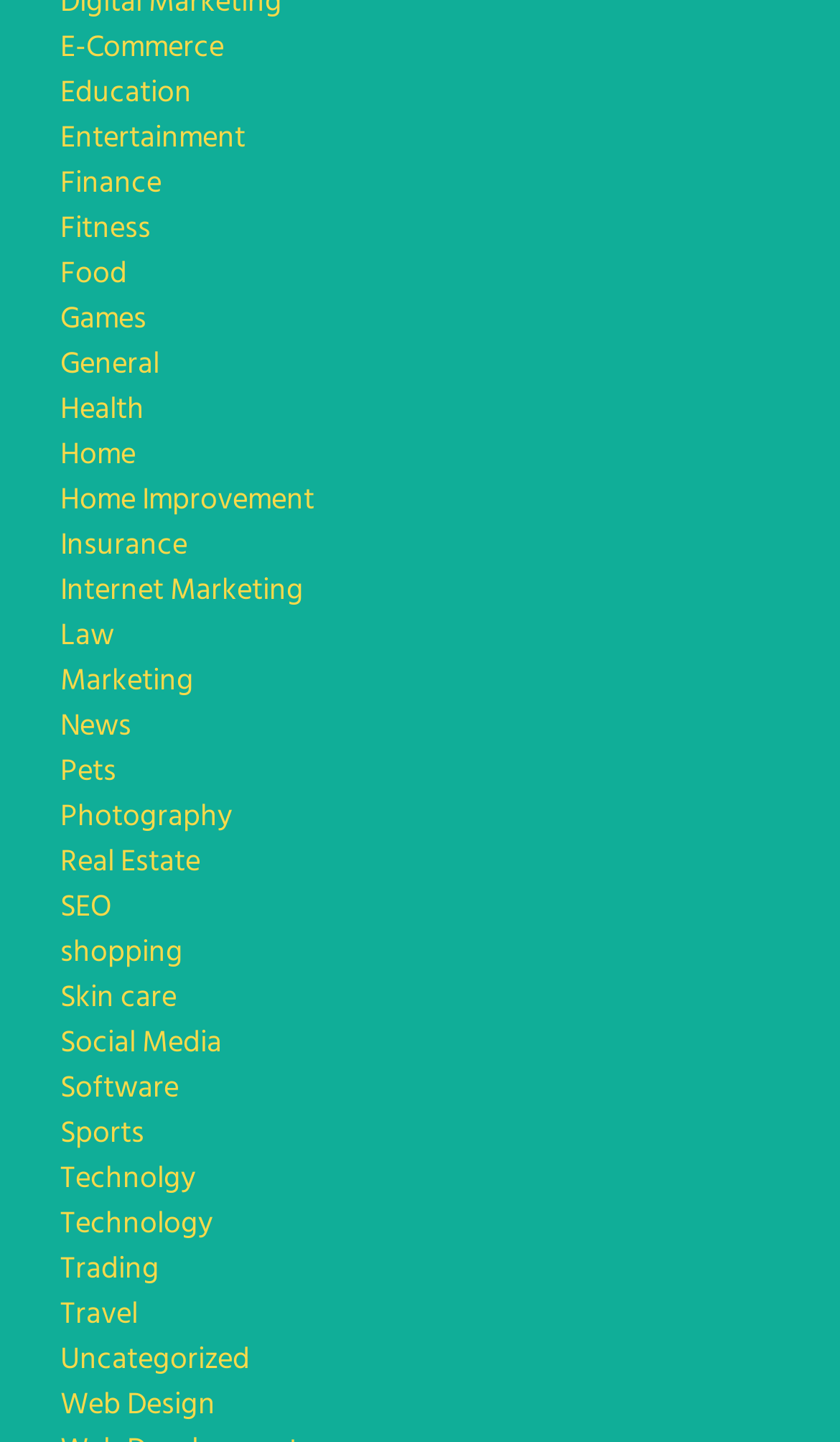Please locate the bounding box coordinates for the element that should be clicked to achieve the following instruction: "Browse E-Commerce". Ensure the coordinates are given as four float numbers between 0 and 1, i.e., [left, top, right, bottom].

[0.072, 0.016, 0.267, 0.05]